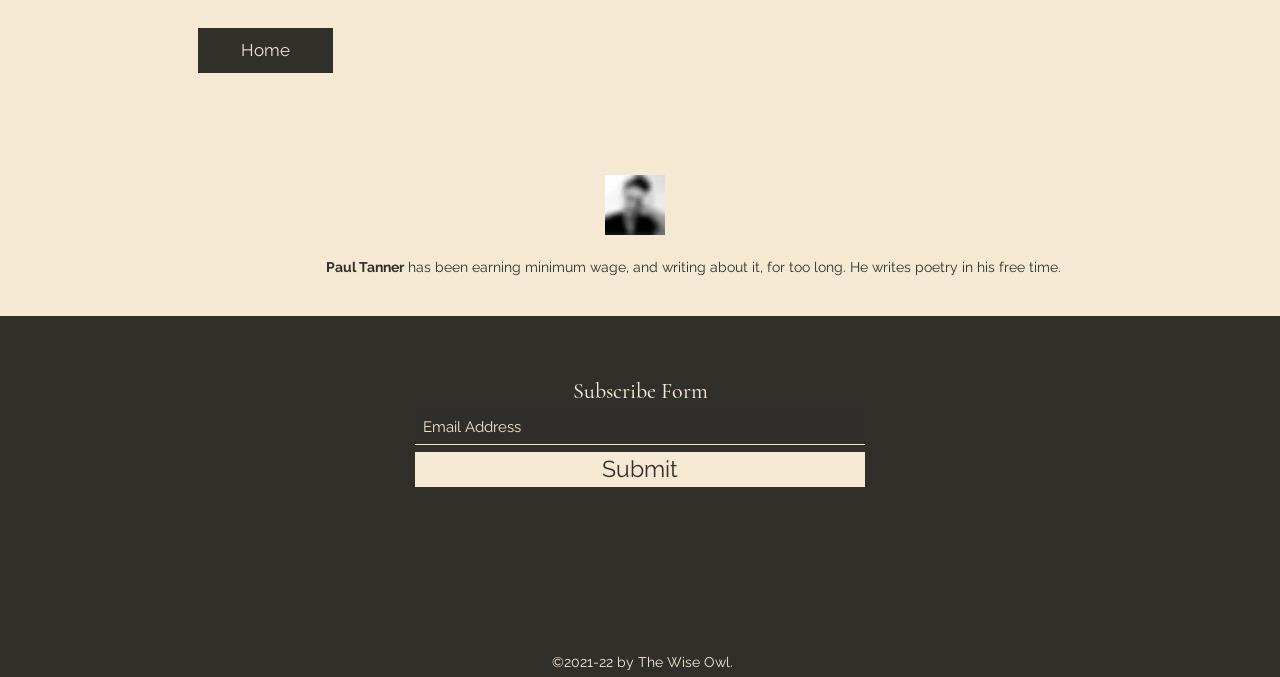Please give a short response to the question using one word or a phrase:
What is the name of the person on the webpage?

Paul Tanner